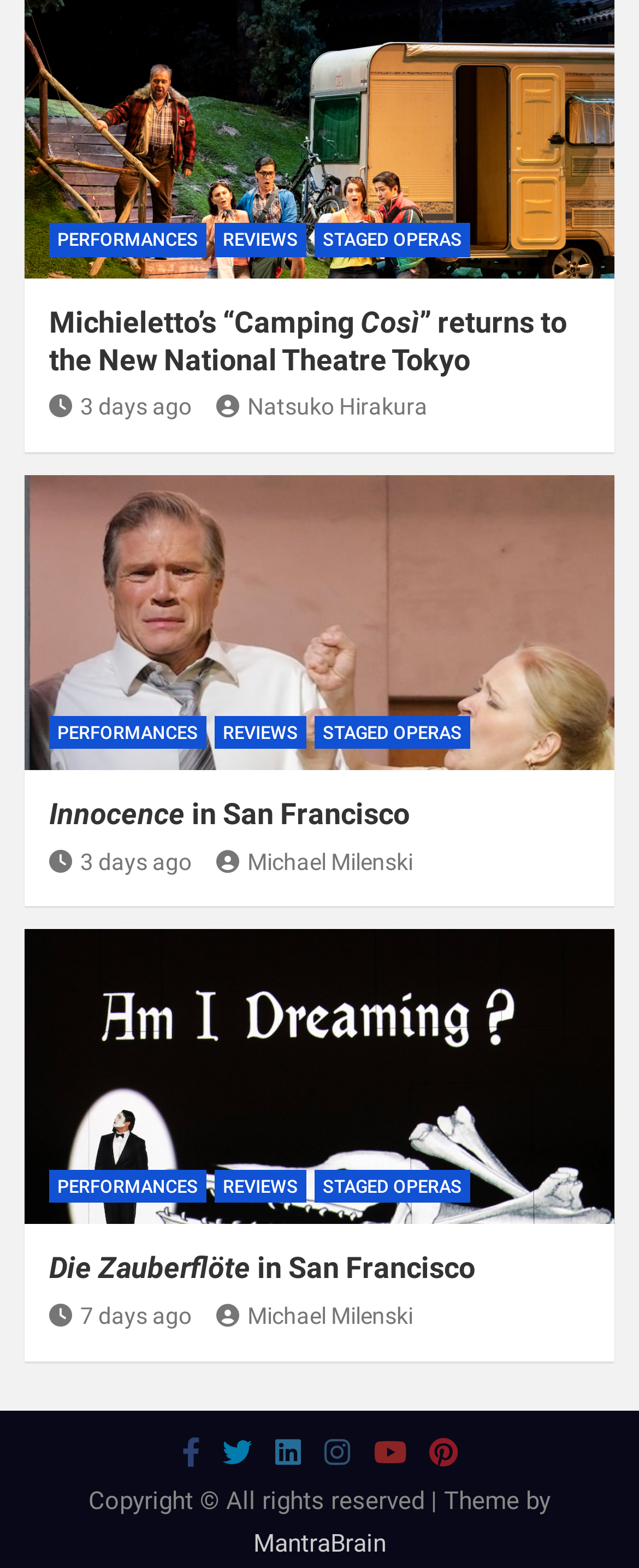Find the bounding box coordinates of the element's region that should be clicked in order to follow the given instruction: "Click on the 'PERFORMANCES' link". The coordinates should consist of four float numbers between 0 and 1, i.e., [left, top, right, bottom].

[0.077, 0.142, 0.323, 0.164]